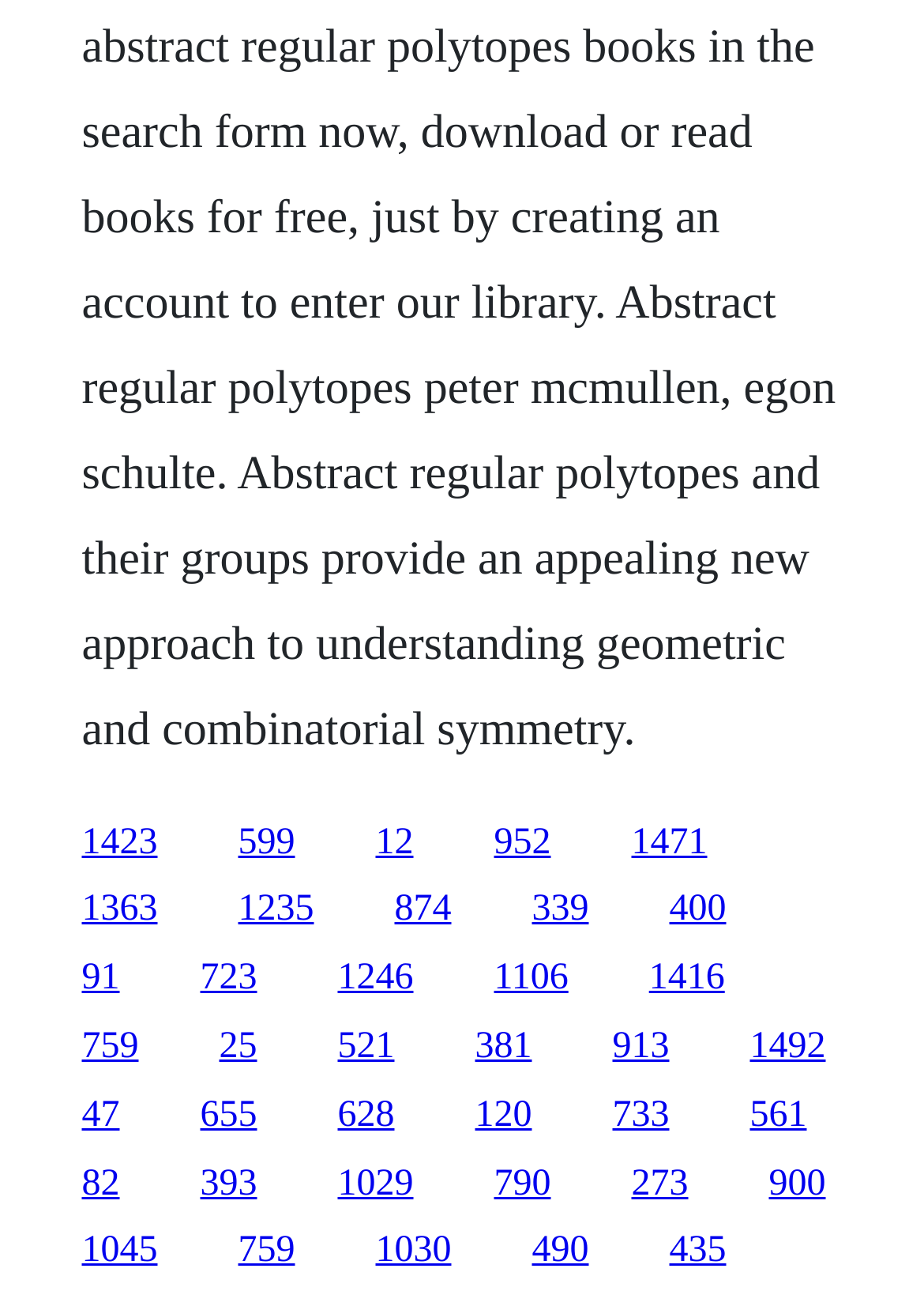Respond with a single word or phrase:
Is there a link at the top-left corner of the webpage?

Yes